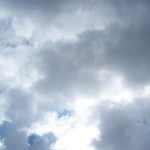What is the mood evoked by the celestial scene?
Use the information from the image to give a detailed answer to the question.

The caption states that the celestial scene 'evokes a sense of tranquility and contemplation', suggesting that the mood evoked by the scene is one of calmness and reflection.